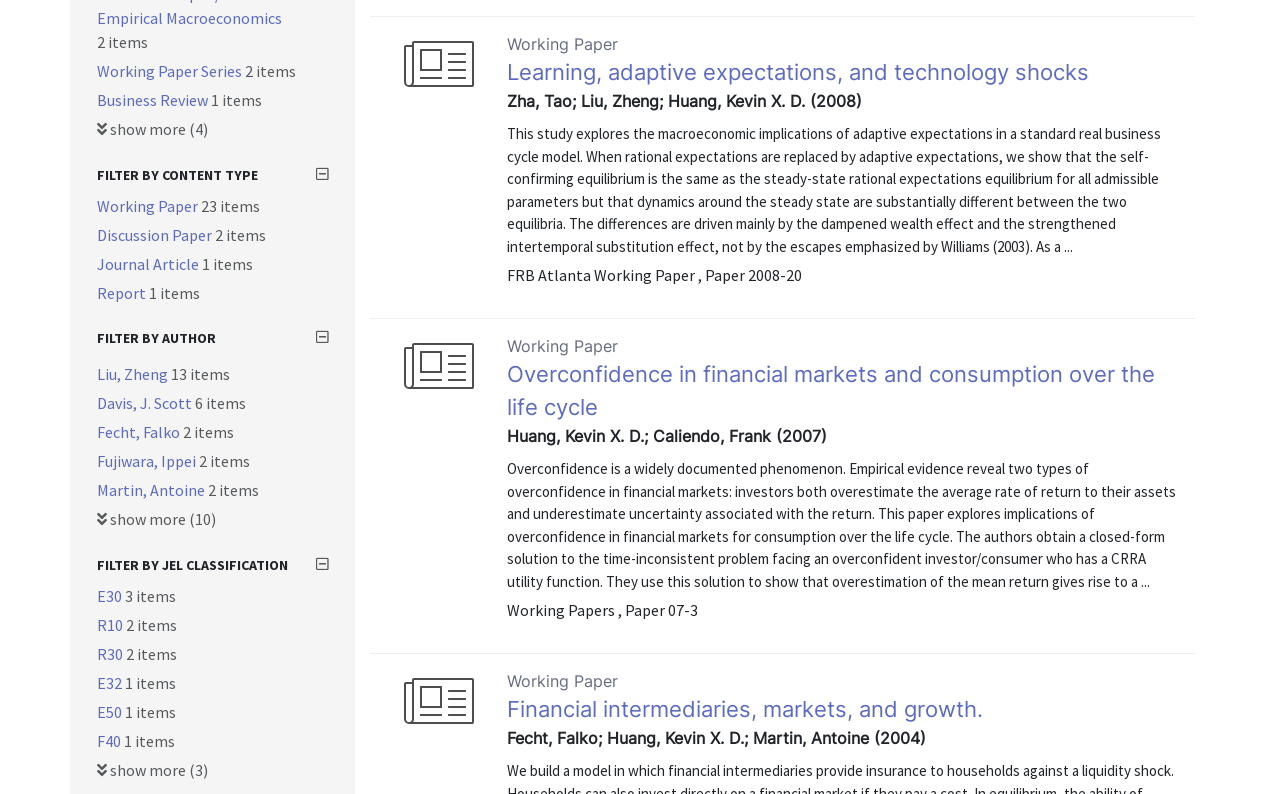Please identify the bounding box coordinates of the clickable area that will allow you to execute the instruction: "View working paper 'Learning, adaptive expectations, and technology shocks'".

[0.396, 0.074, 0.851, 0.107]